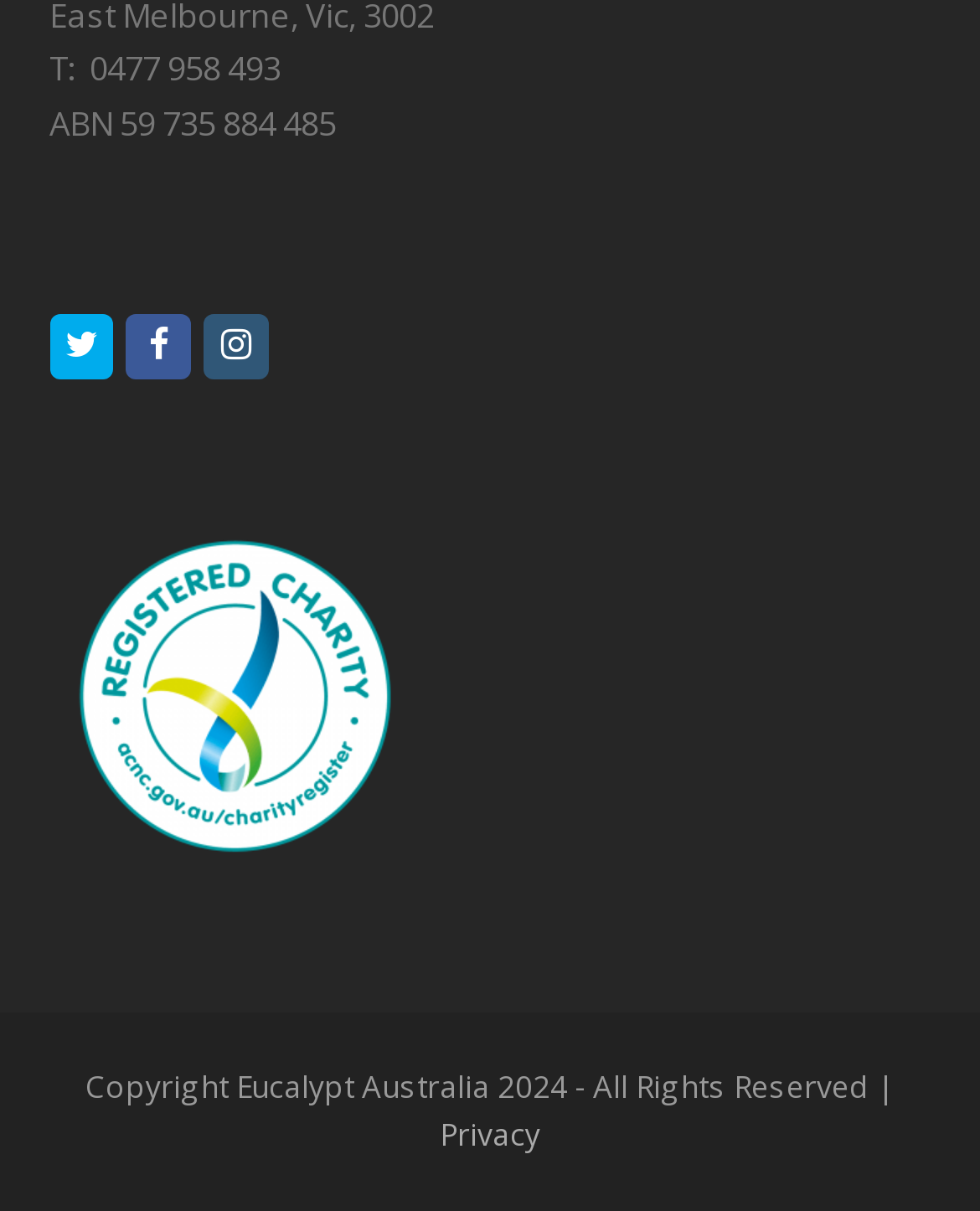What is the year of copyright?
Ensure your answer is thorough and detailed.

I found the year of copyright by looking at the static text element at the bottom of the webpage, where it is written as 'Copyright Eucalypt Australia 2024 - All Rights Reserved'.